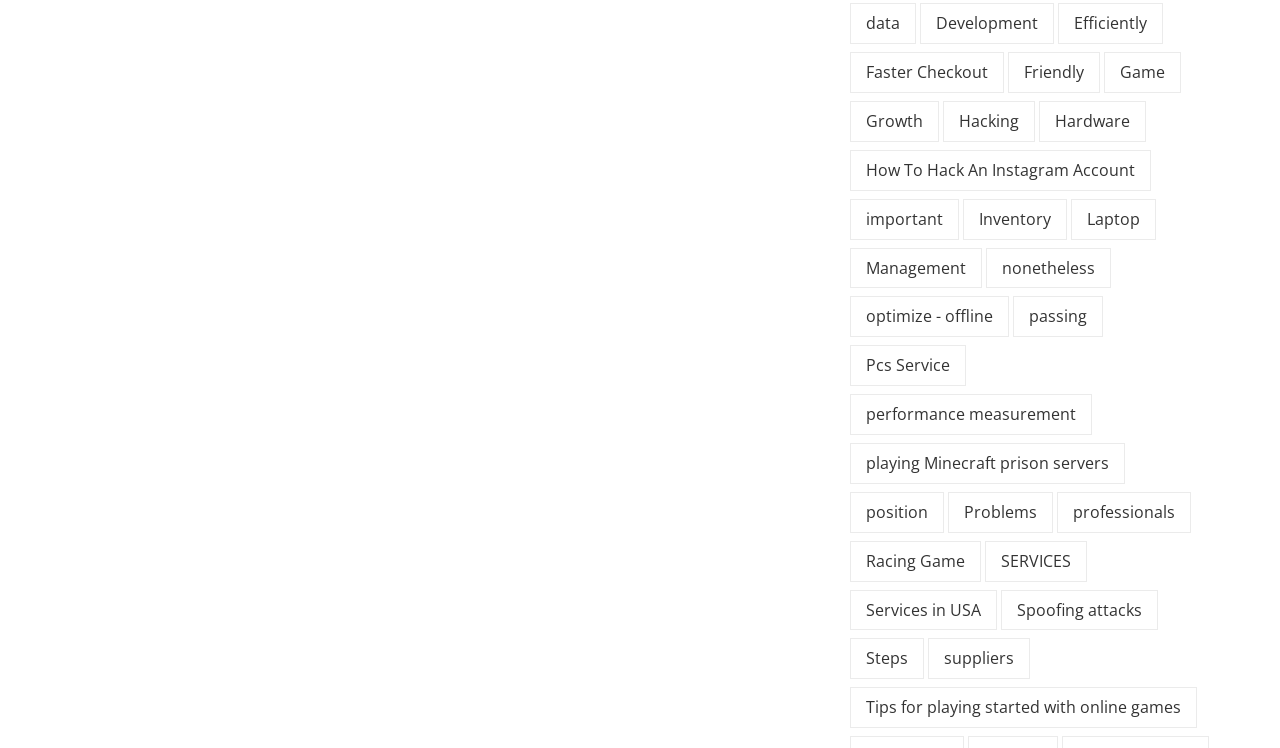Find the bounding box of the UI element described as: "optimize - offline". The bounding box coordinates should be given as four float values between 0 and 1, i.e., [left, top, right, bottom].

[0.664, 0.396, 0.788, 0.451]